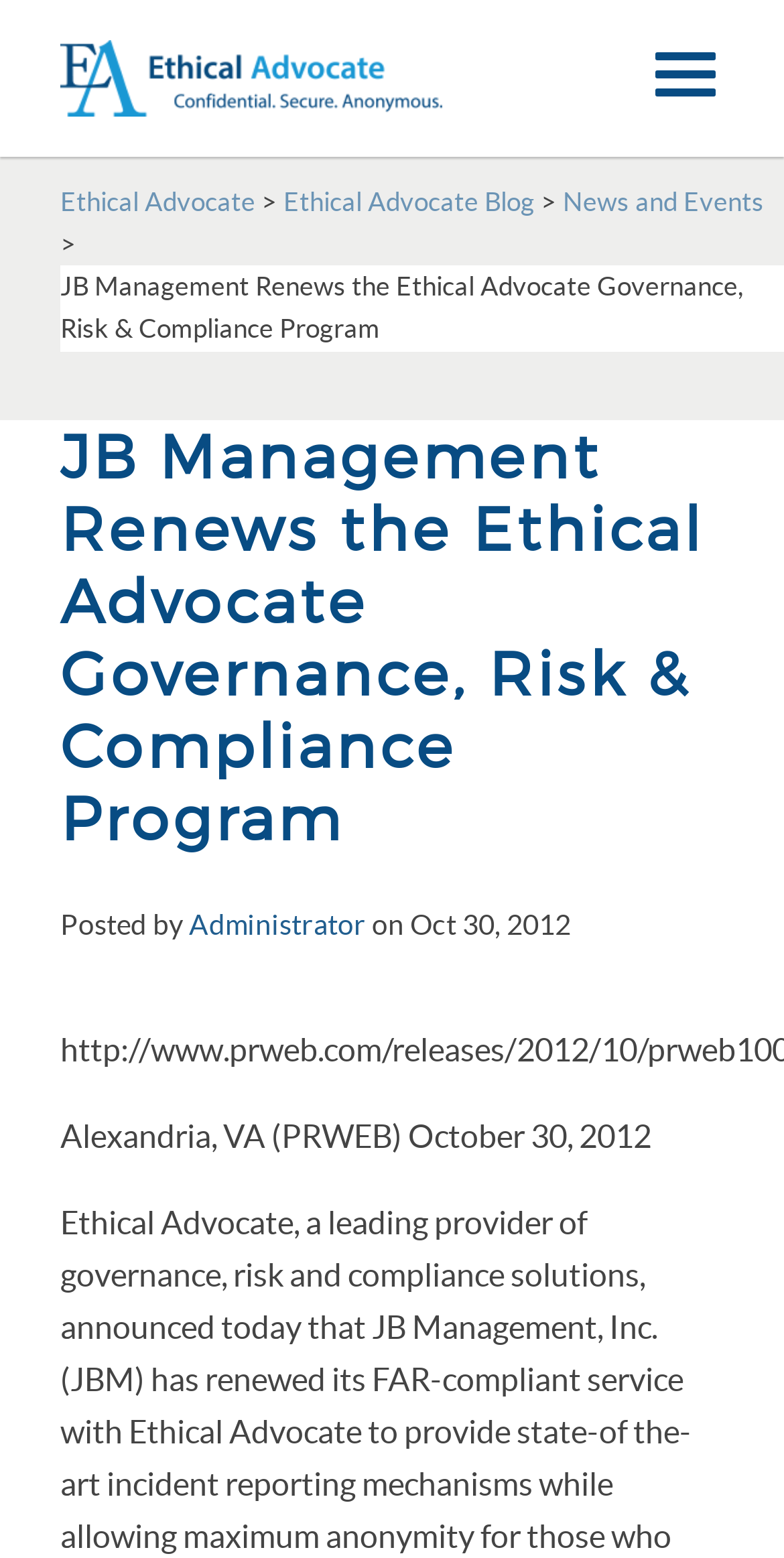Bounding box coordinates must be specified in the format (top-left x, top-left y, bottom-right x, bottom-right y). All values should be floating point numbers between 0 and 1. What are the bounding box coordinates of the UI element described as: Ethical Advocate Blog

[0.362, 0.12, 0.682, 0.143]